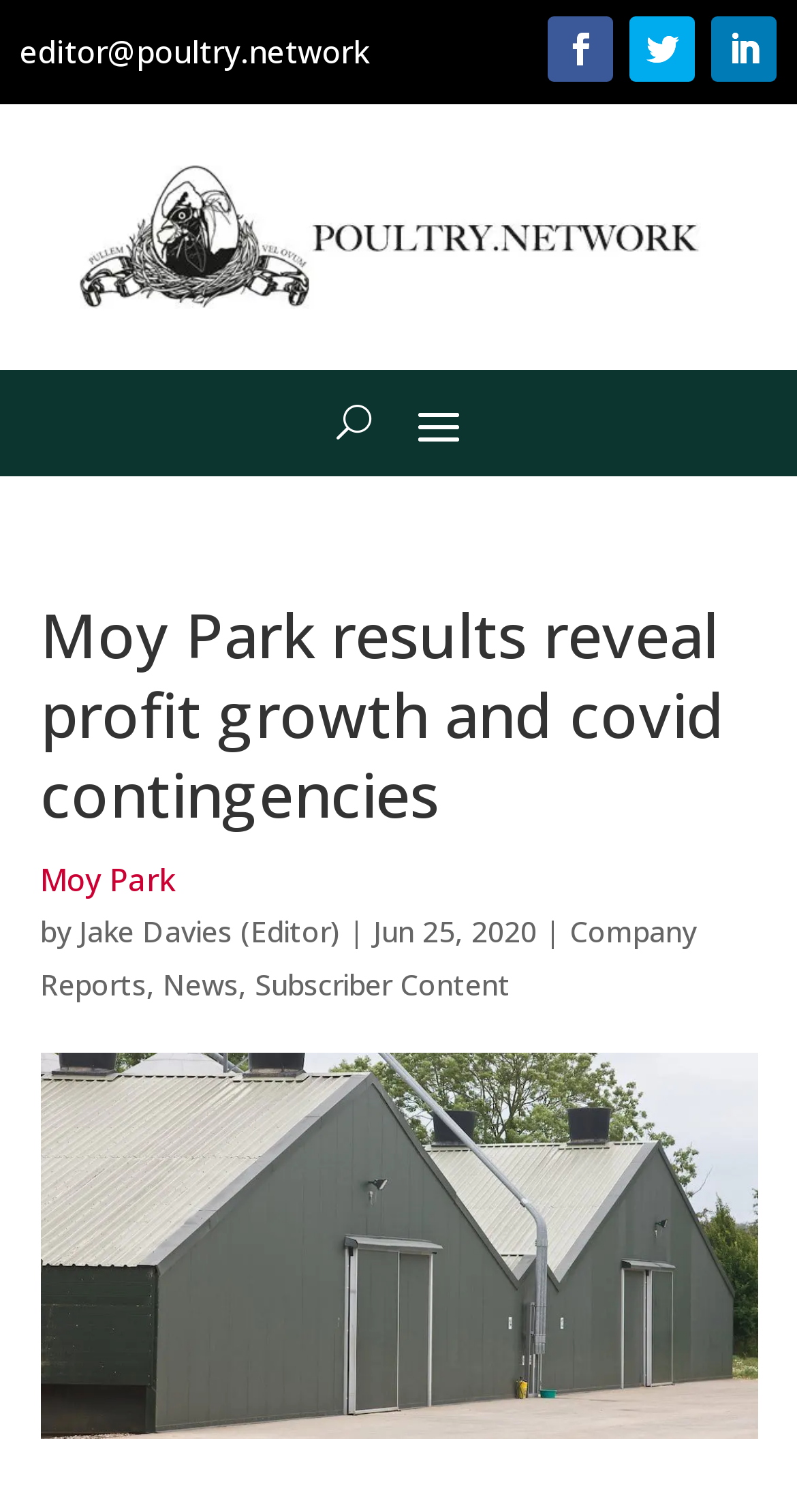Identify the bounding box coordinates of the area that should be clicked in order to complete the given instruction: "View the image of broiler sheds". The bounding box coordinates should be four float numbers between 0 and 1, i.e., [left, top, right, bottom].

[0.05, 0.696, 0.95, 0.952]